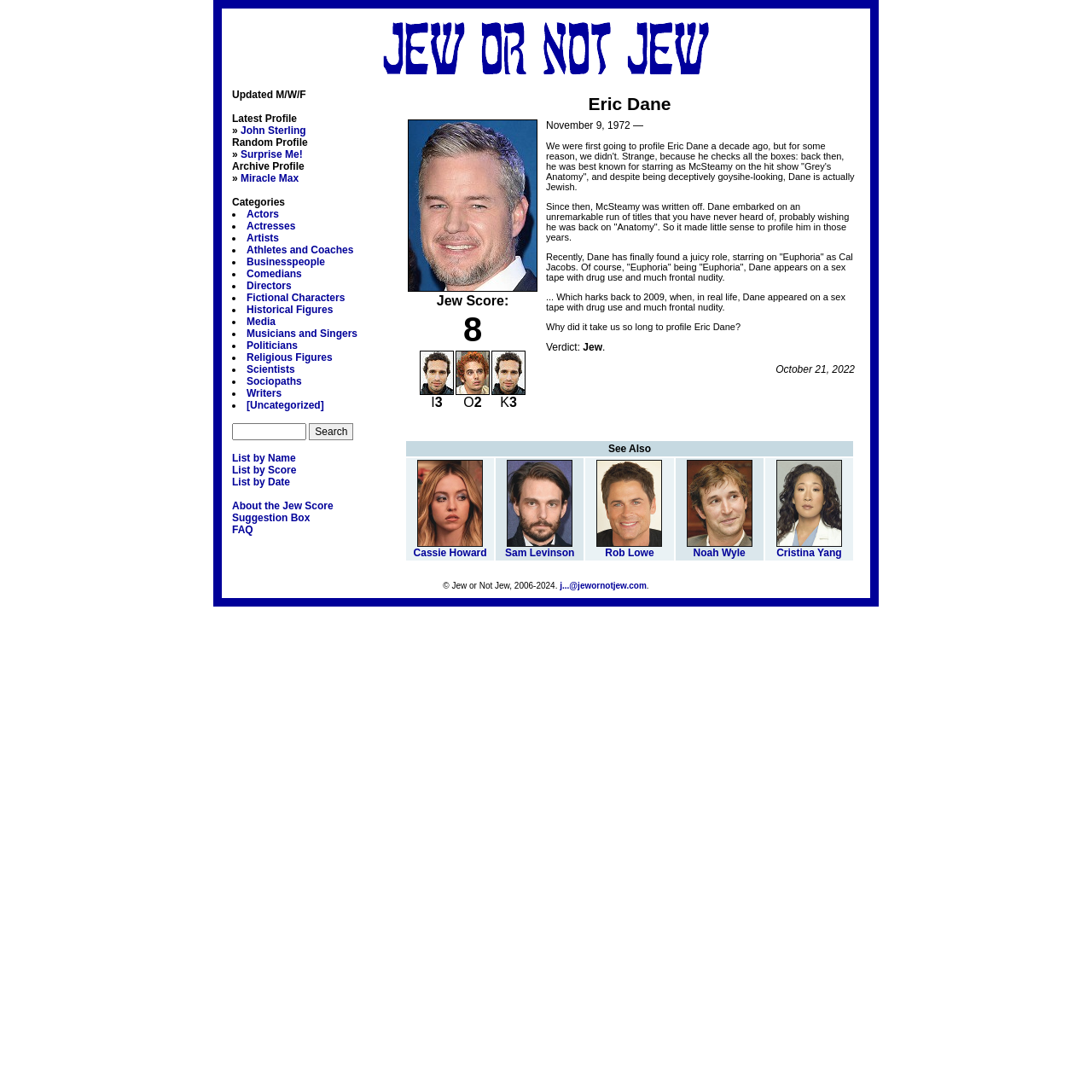Identify the bounding box coordinates of the clickable region required to complete the instruction: "Click on the link to list profiles by name". The coordinates should be given as four float numbers within the range of 0 and 1, i.e., [left, top, right, bottom].

[0.212, 0.414, 0.271, 0.425]